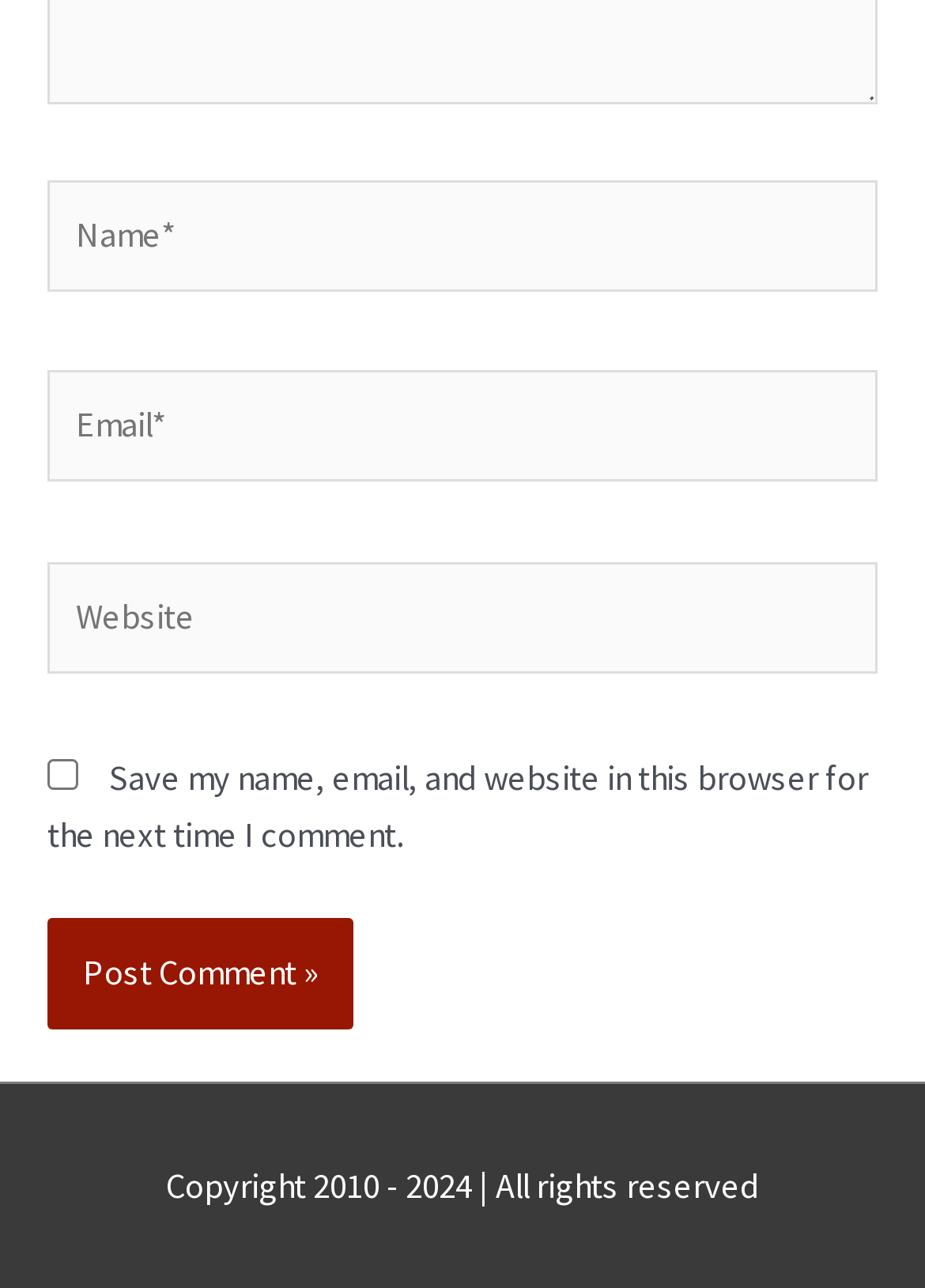Examine the screenshot and answer the question in as much detail as possible: What is the label of the first text box?

The first text box has a label 'Name*' which is indicated by the StaticText element with OCR text 'Name*' and bounding box coordinates [0.049, 0.141, 0.156, 0.174].